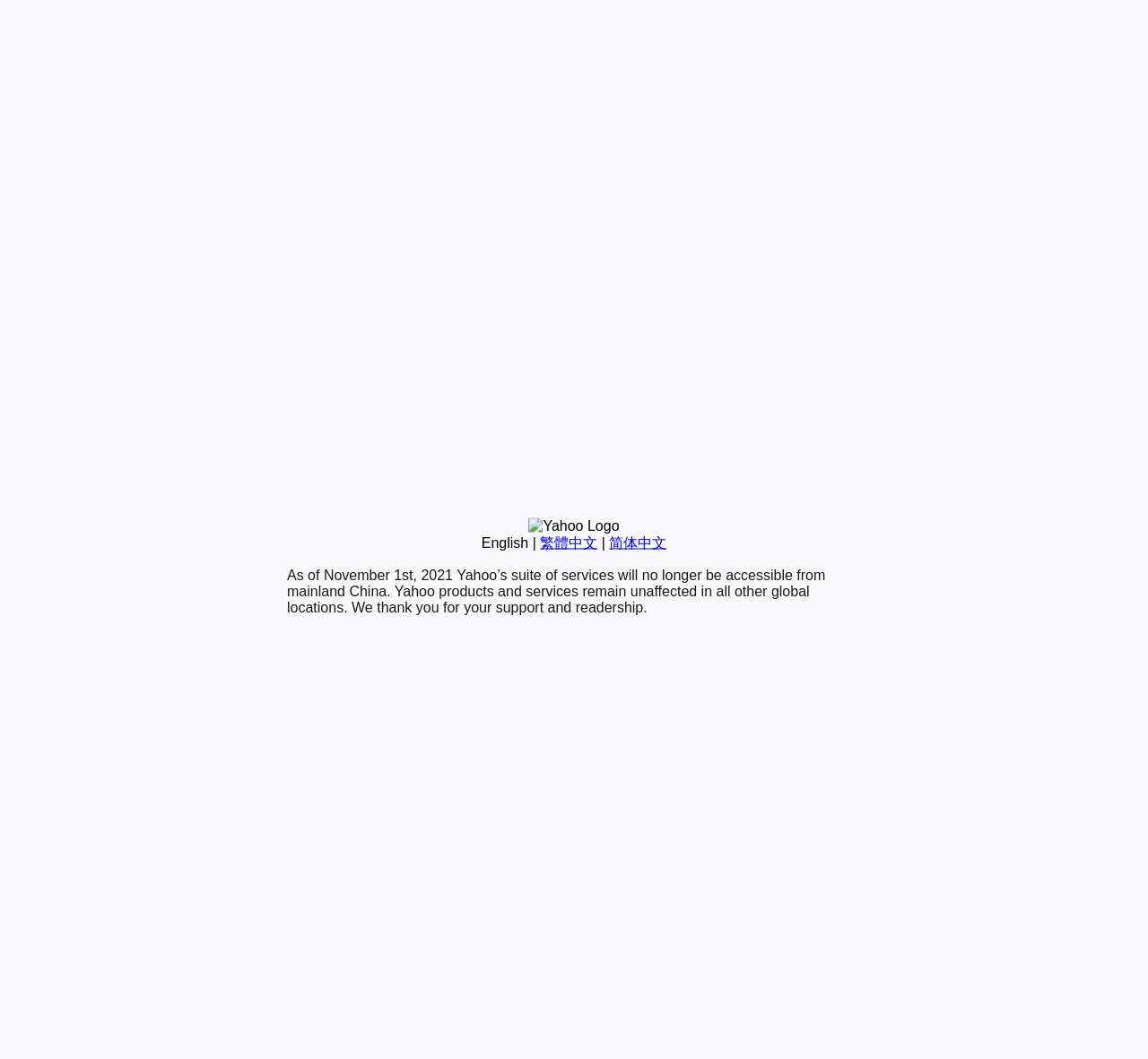Identify the bounding box for the described UI element: "繁體中文".

[0.47, 0.505, 0.52, 0.519]